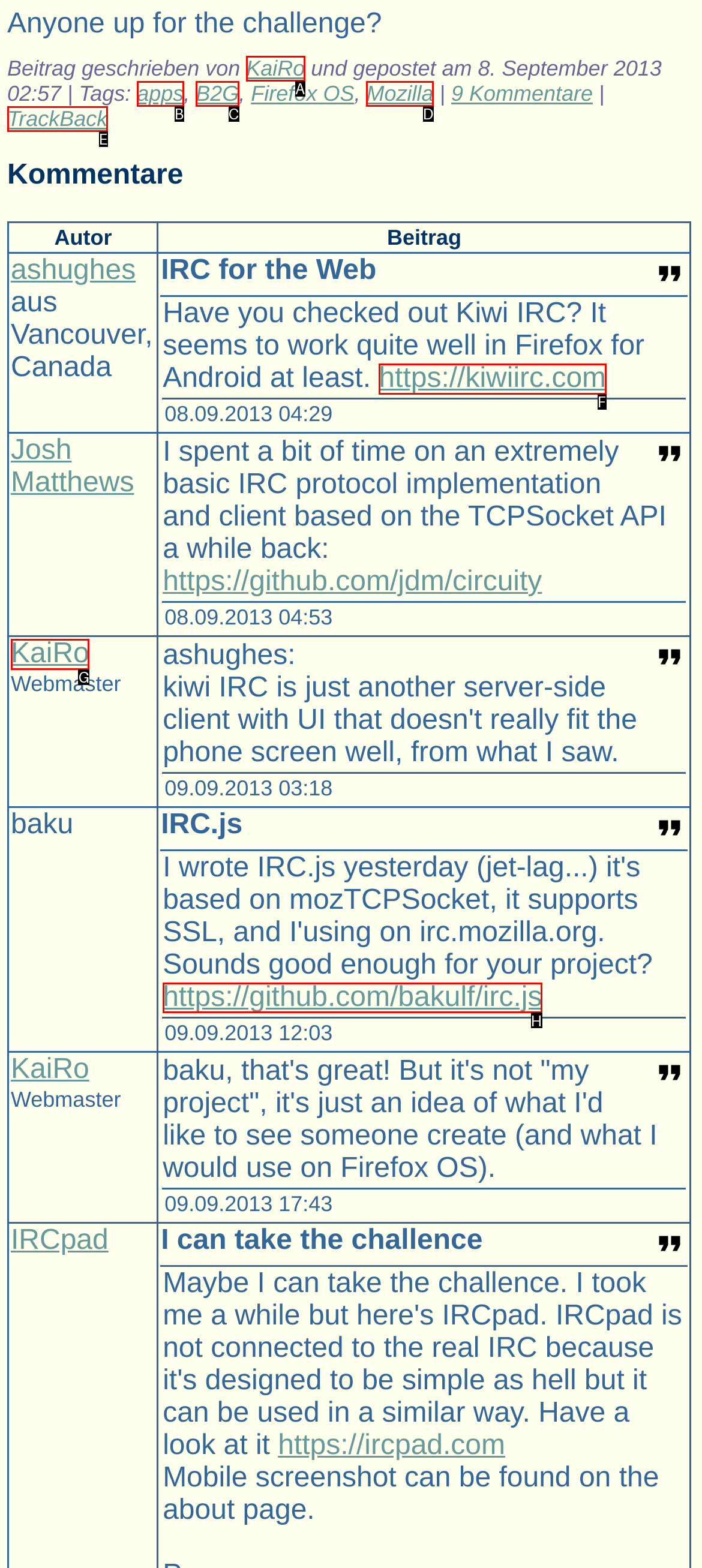Tell me which one HTML element I should click to complete the following task: Visit the GitHub page of irc.js Answer with the option's letter from the given choices directly.

H